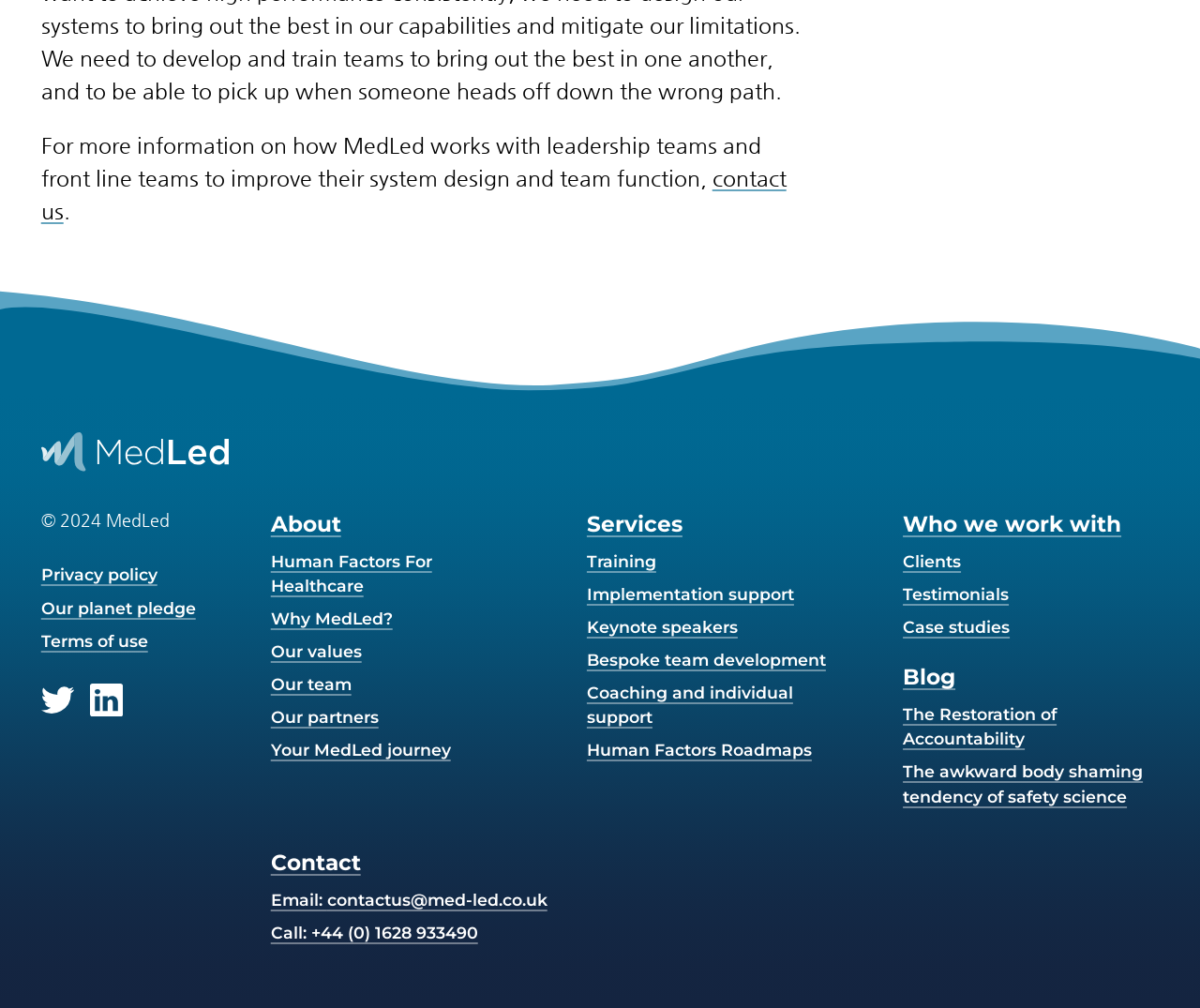Please respond to the question with a concise word or phrase:
What is the copyright year of MedLed?

2024